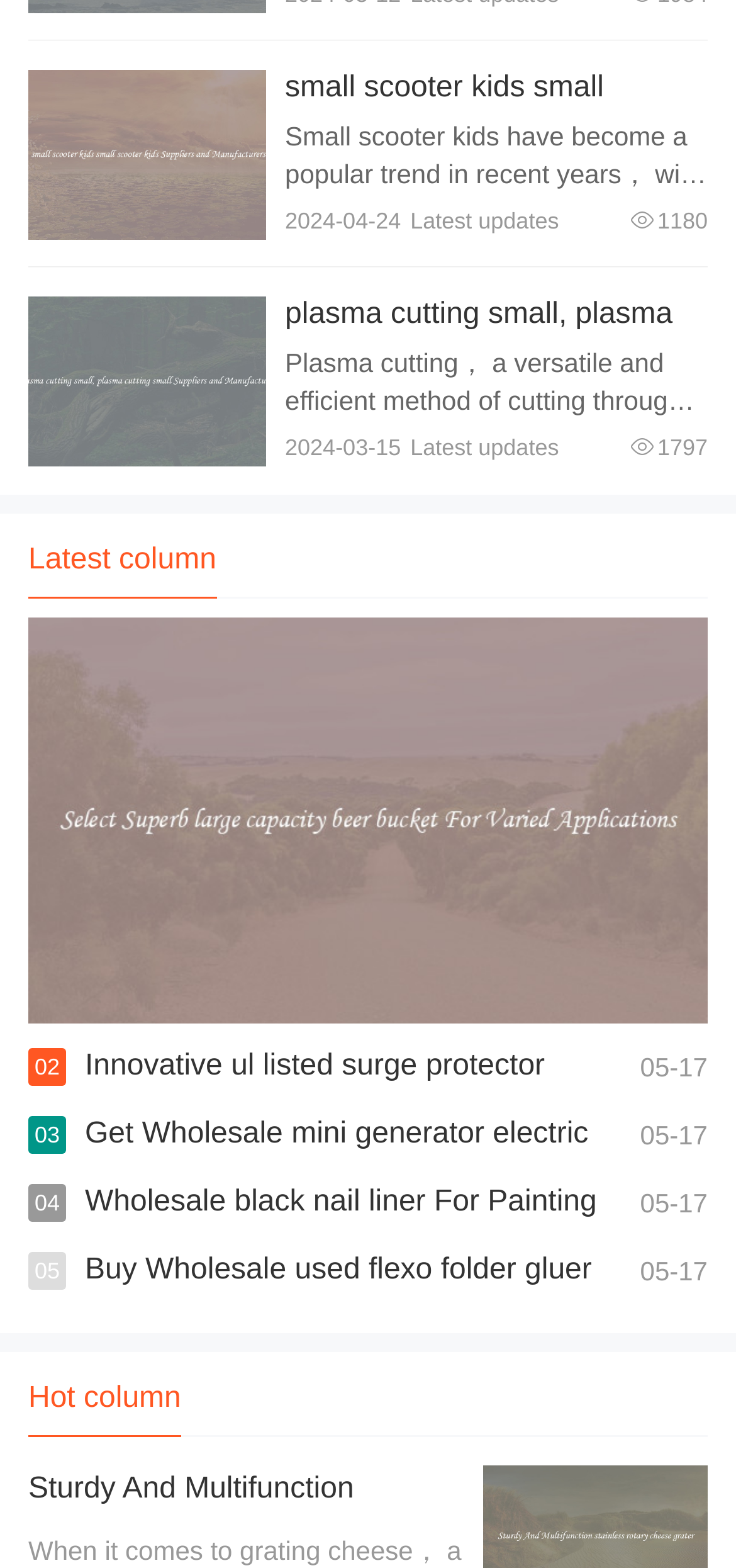What is the purpose of the 'View details' links?
Please answer the question as detailed as possible based on the image.

The 'View details' links are associated with images and are placed next to product descriptions. This suggests that the purpose of these links is to allow users to view more details about the products.